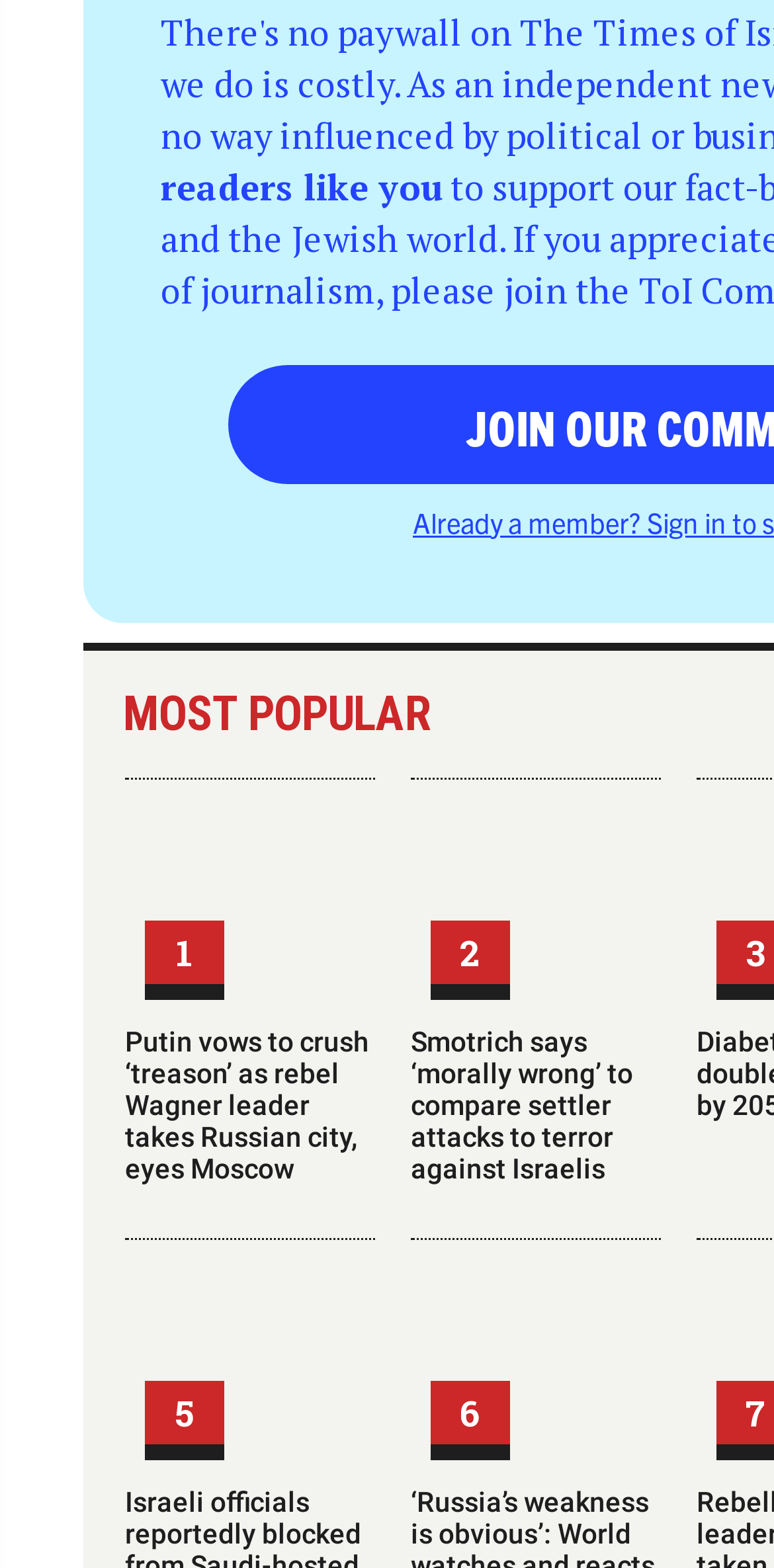Answer the following inquiry with a single word or phrase:
Is there a search bar on the webpage?

No